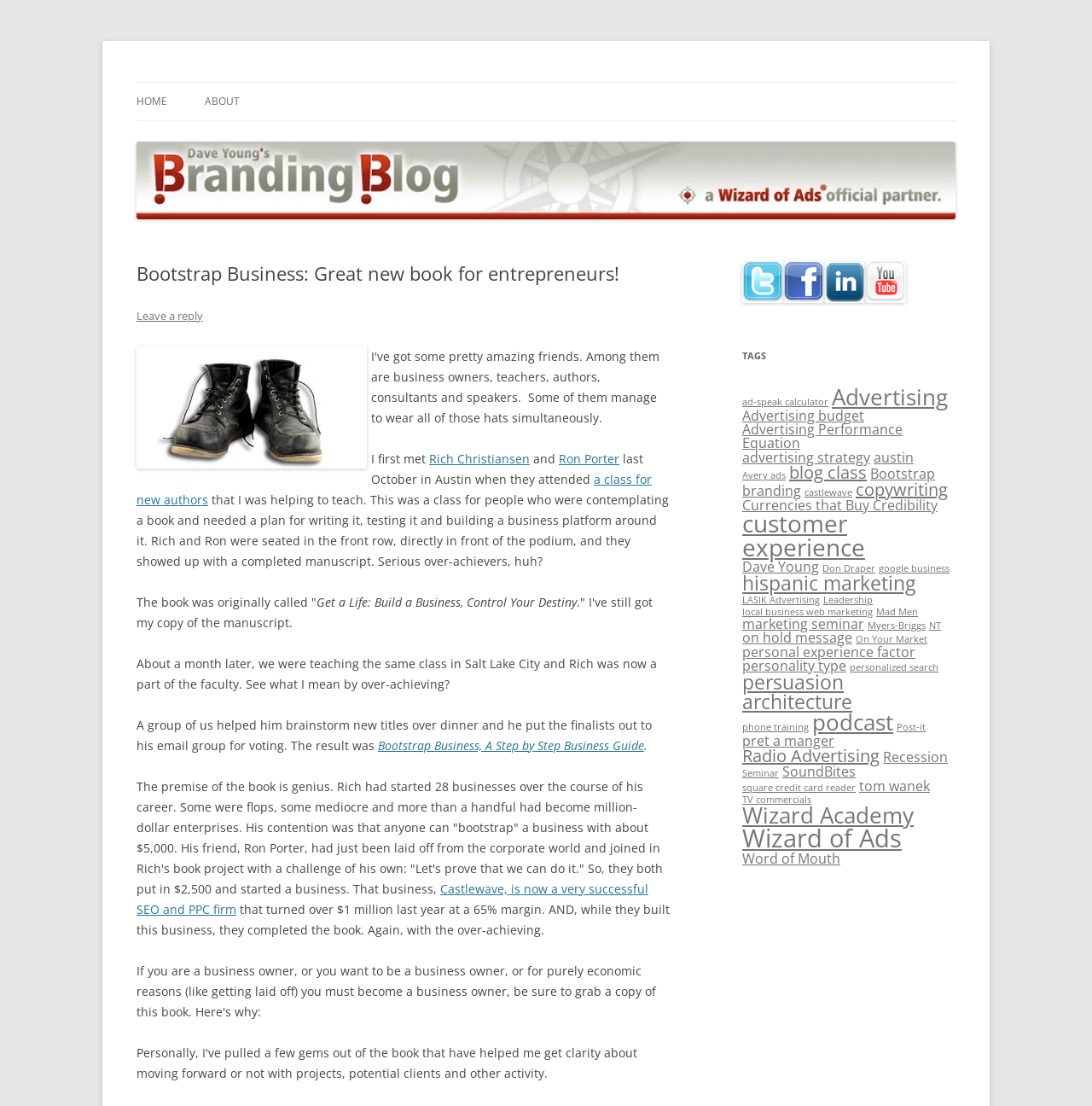Locate the UI element described by BrandingBlog by Dave Young in the provided webpage screenshot. Return the bounding box coordinates in the format (top-left x, top-left y, bottom-right x, bottom-right y), ensuring all values are between 0 and 1.

[0.125, 0.056, 0.416, 0.093]